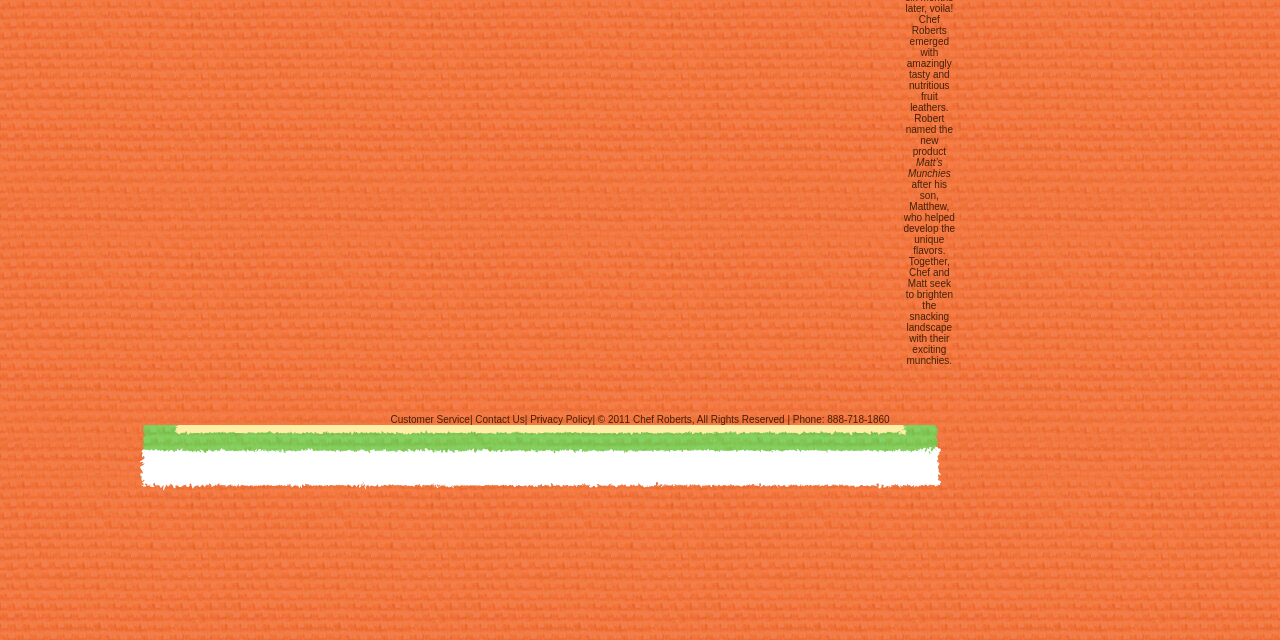Identify the bounding box of the HTML element described as: "Privacy Policy".

[0.414, 0.647, 0.463, 0.665]